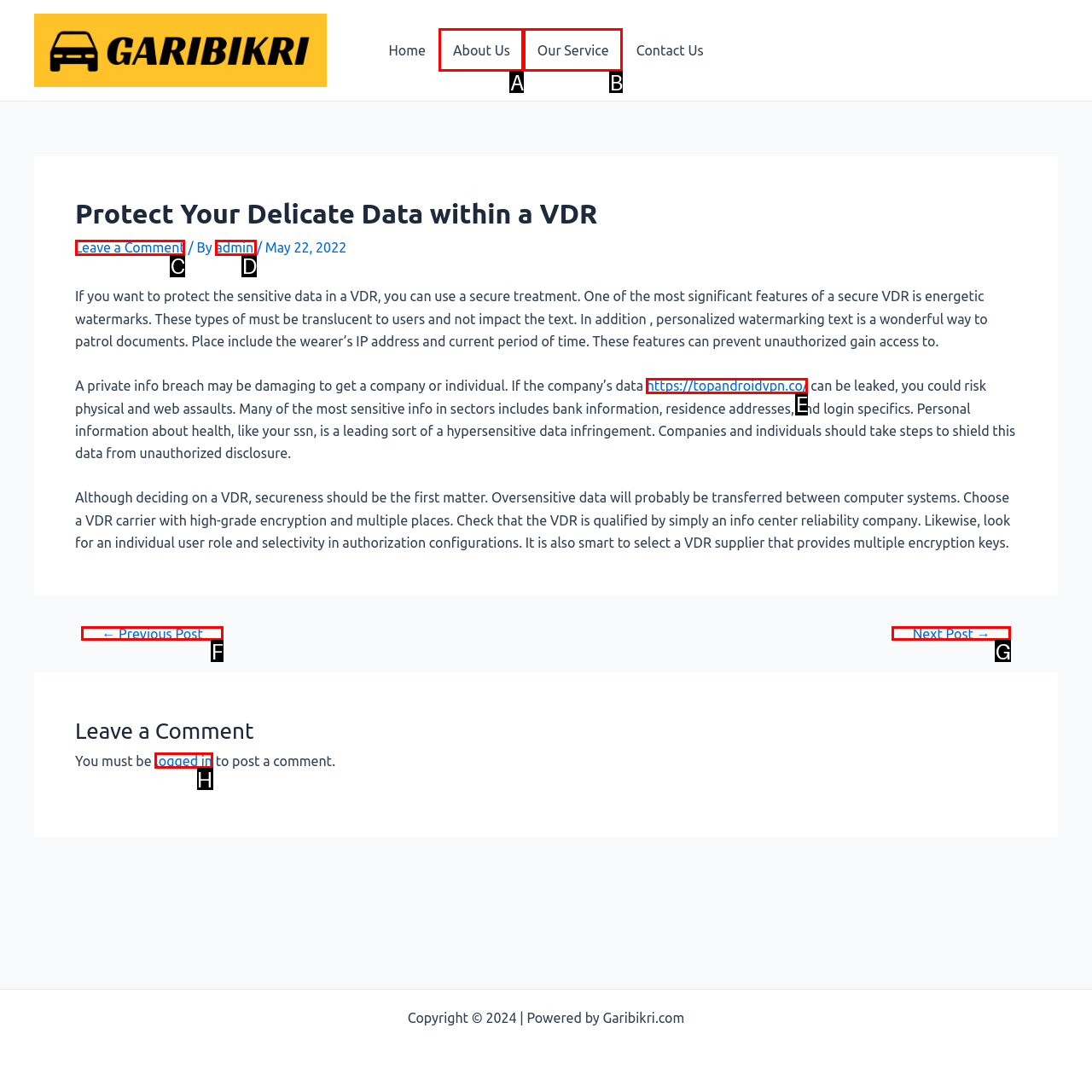Based on the given description: ← Previous Post, identify the correct option and provide the corresponding letter from the given choices directly.

F